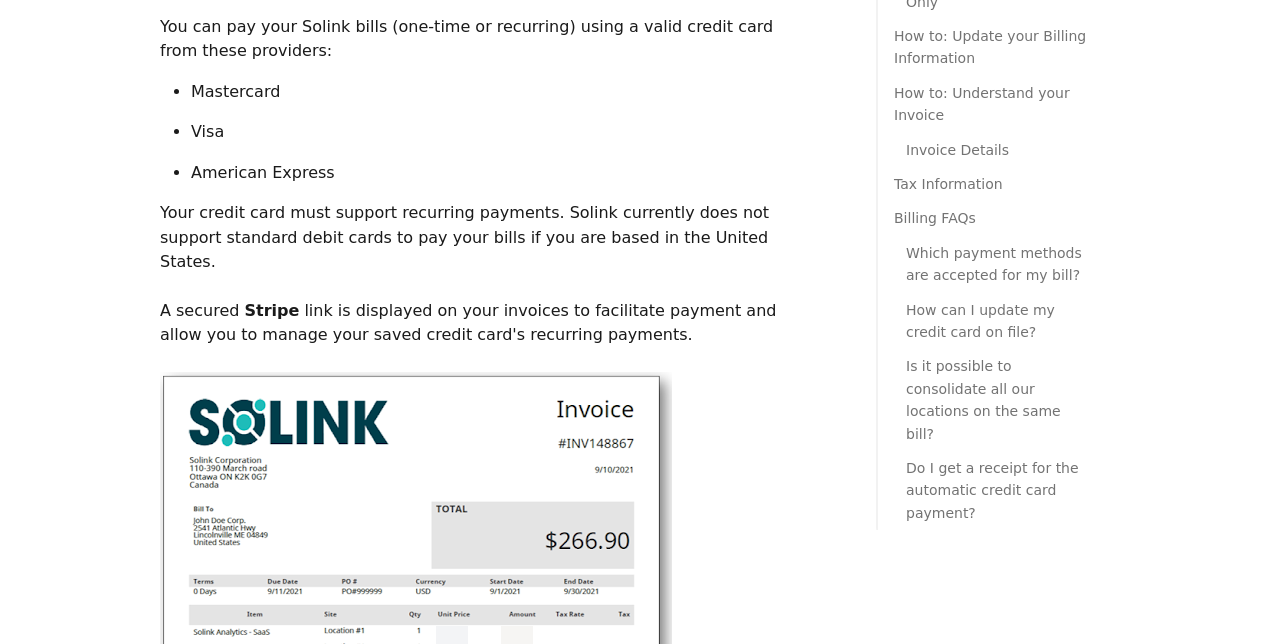Predict the bounding box of the UI element based on this description: "Invoice Details".

[0.708, 0.215, 0.853, 0.25]